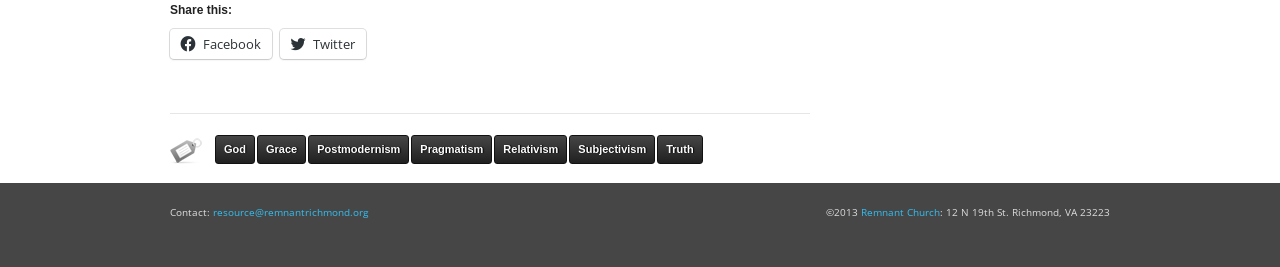Locate the bounding box coordinates of the clickable element to fulfill the following instruction: "Visit God". Provide the coordinates as four float numbers between 0 and 1 in the format [left, top, right, bottom].

[0.168, 0.505, 0.199, 0.614]